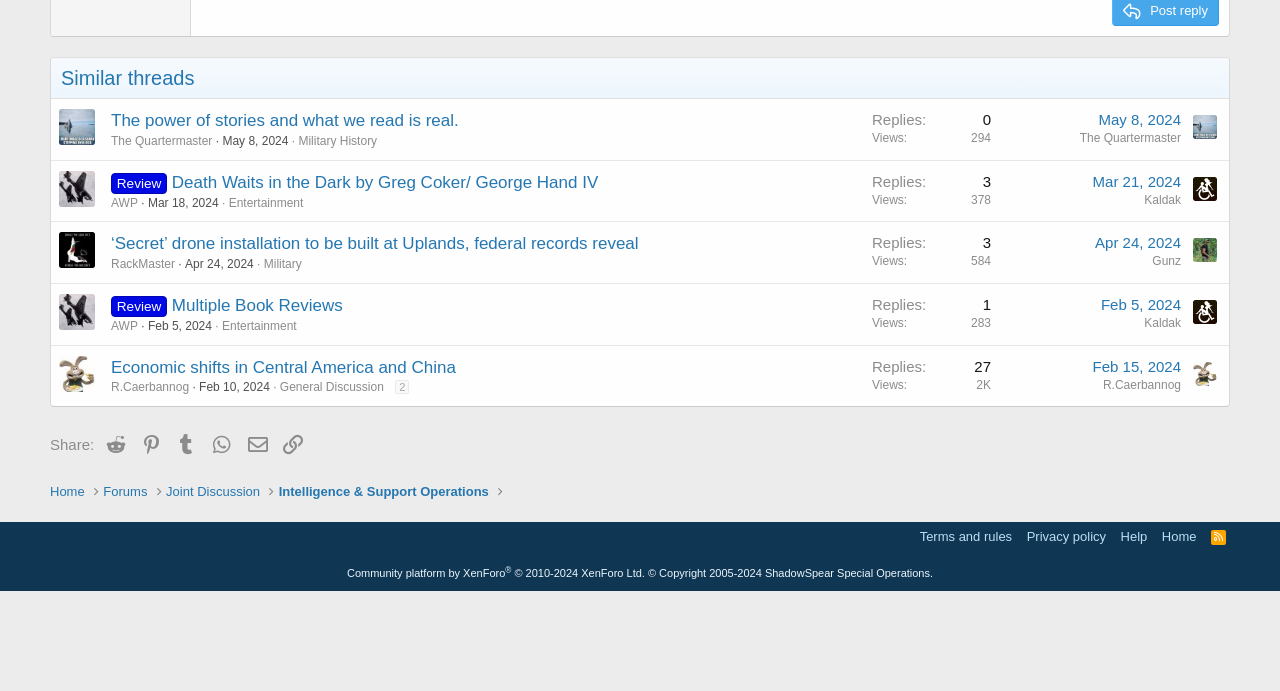Locate the bounding box coordinates of the item that should be clicked to fulfill the instruction: "Click on the link 'AWP'".

[0.046, 0.247, 0.074, 0.299]